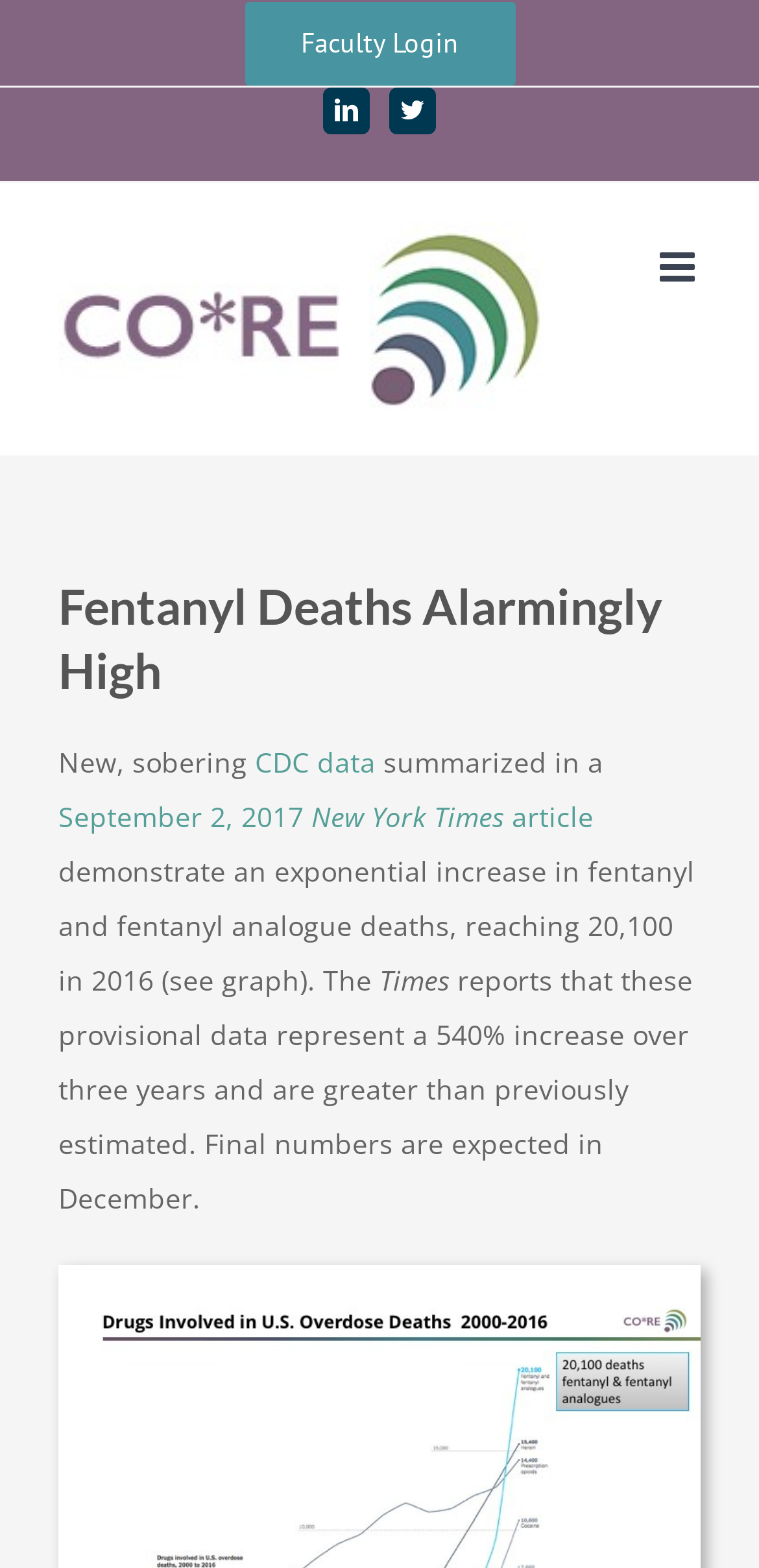Using the information from the screenshot, answer the following question thoroughly:
What is the purpose of the button at the top right corner?

I determined this by looking at the link element with the text 'Toggle mobile menu' and the attribute 'expanded: False', which suggests that the button is used to toggle the mobile menu.